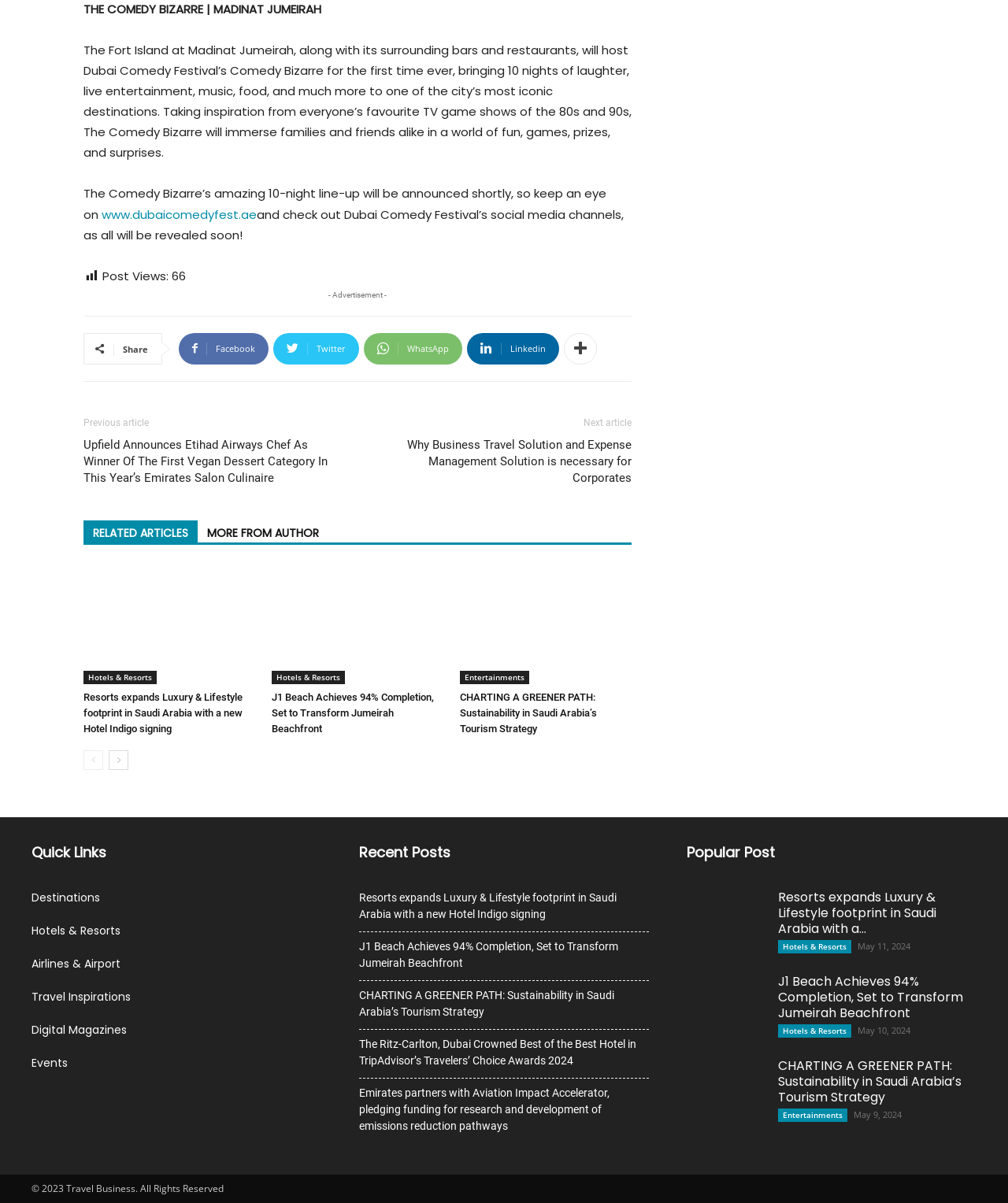Pinpoint the bounding box coordinates for the area that should be clicked to perform the following instruction: "Click on the 'Next article' link".

[0.579, 0.347, 0.627, 0.356]